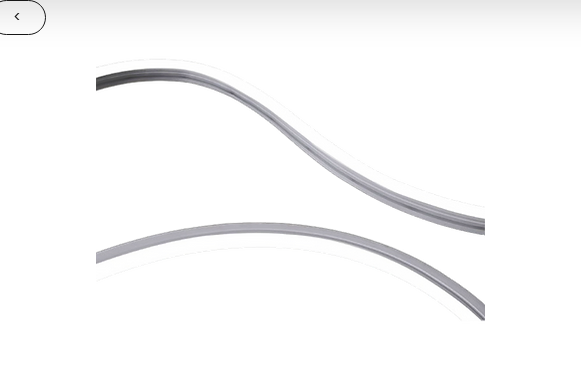Give a thorough description of the image, including any visible elements and their relationships.

The image showcases a minimalist design featuring two curved LED profiles. The top profile has a sleek, elegant arch, emphasizing a modern aesthetic, while the bottom profile presents a softer, more subtle curve. Both profiles are depicted in a soft gray tone against a clean, white background, highlighting their streamlined appearance. These flexible LED profiles are part of the Ecoflex series, designed for versatile lighting applications, allowing for innovative integration within architectural elements. Their slender dimensions and stylish forms make them suitable for creating intricate, controlled lighting effects in various settings.